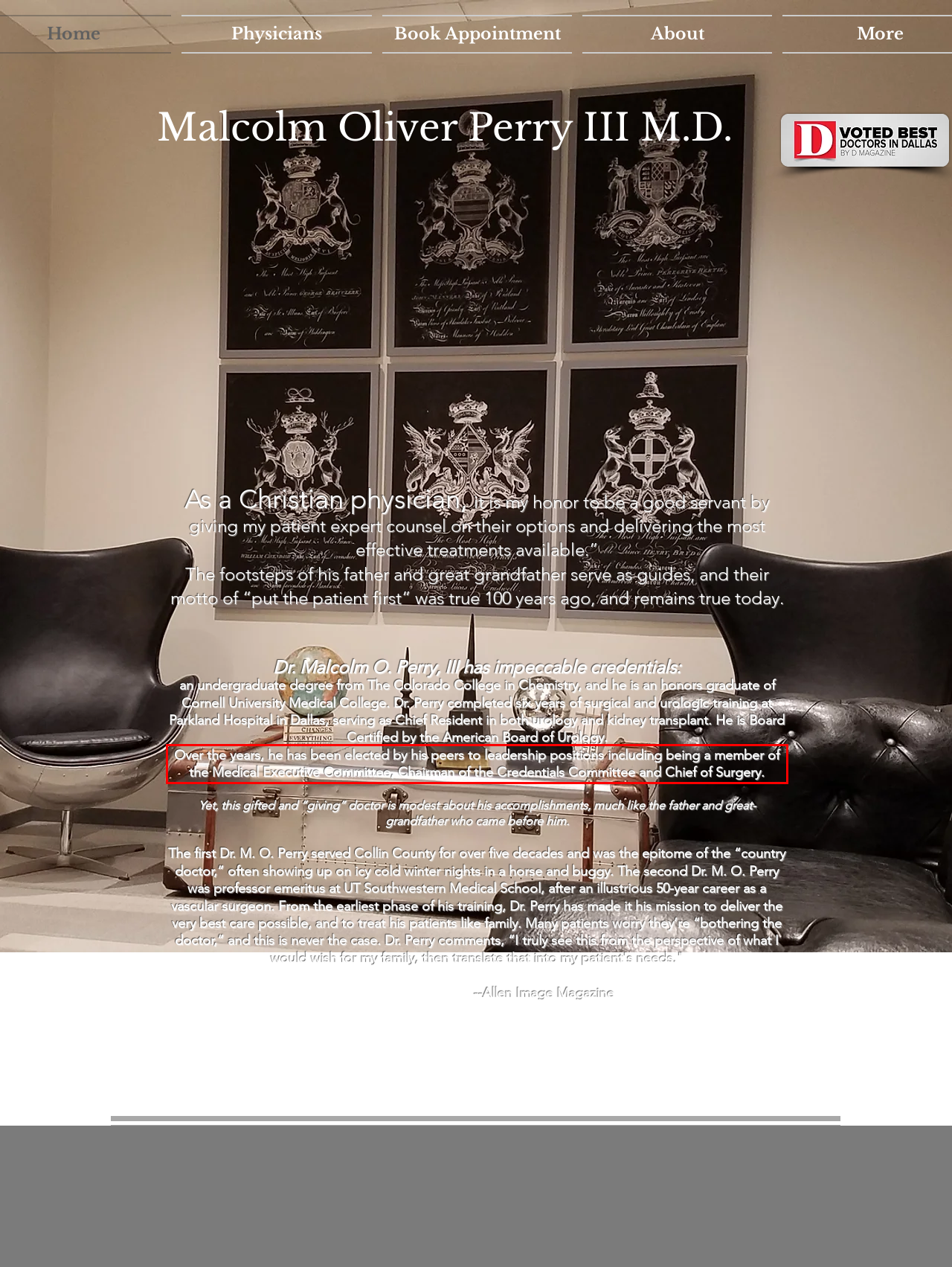Observe the screenshot of the webpage, locate the red bounding box, and extract the text content within it.

Over the years, he has been elected by his peers to leadership positions including being a member of the Medical Executive Committee, Chairman of the Credentials Committee and Chief of Surgery.